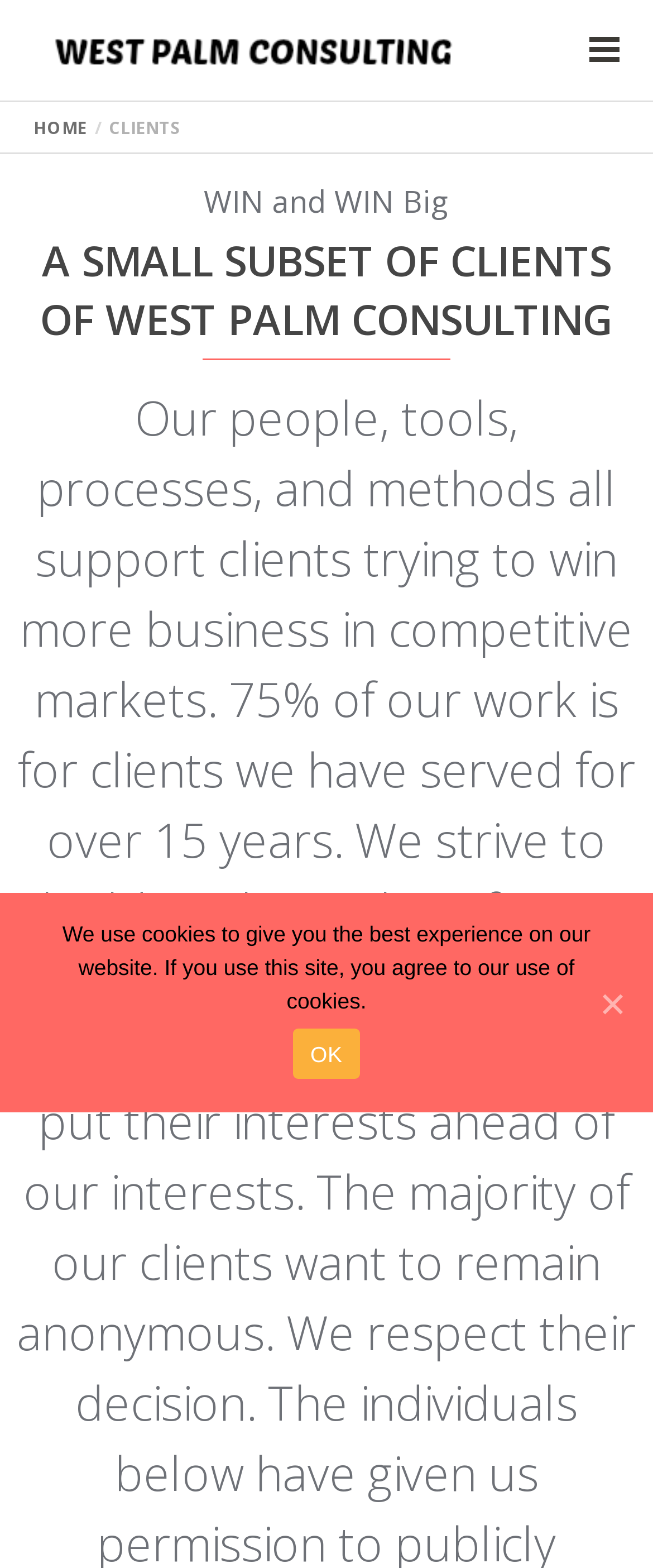What is the purpose of the webpage?
Could you answer the question with a detailed and thorough explanation?

The webpage has a heading that says 'A SMALL SUBSET OF CLIENTS OF WEST PALM CONSULTING', which suggests that the purpose of the webpage is to showcase or display the clients of the consulting company.